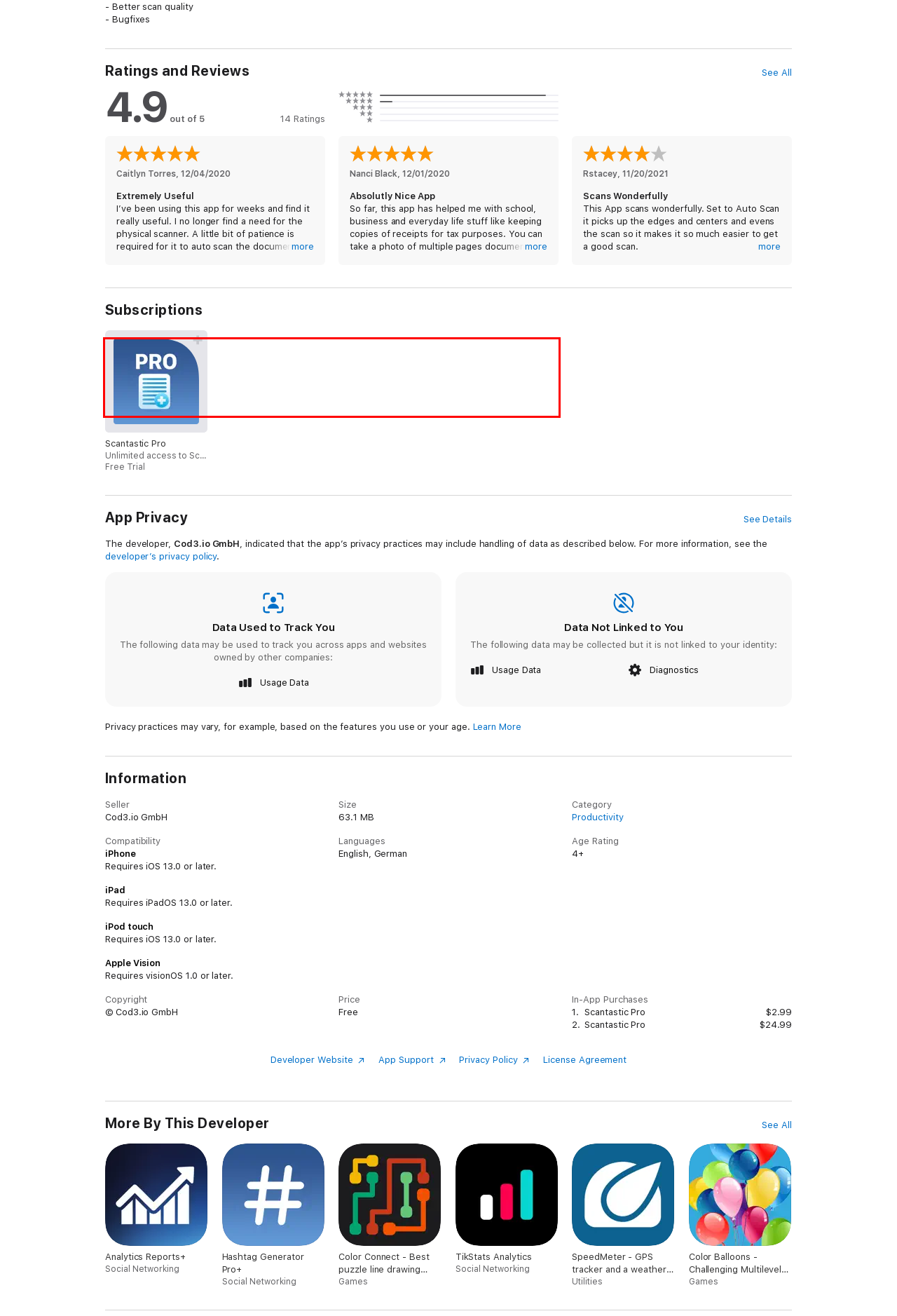With the given screenshot of a webpage, locate the red rectangle bounding box and extract the text content using OCR.

Information about the auto-renewable nature of the Premium Subscription "Scantastic Pro": The subscription period is 1 month ($2.99) or 12 months ($24.99). Every 1 or 12 month your subscription renews. Payment will be charged to iTunes Account at confirmation of purchase. Subscription automatically renews unless auto-renew is turned off at least 24-hours before the end of the current period. The account will be charged for renewal within 24-hours before the end of the current period. You can cancel your subscription via this URL: https://support.apple.com/HT202039